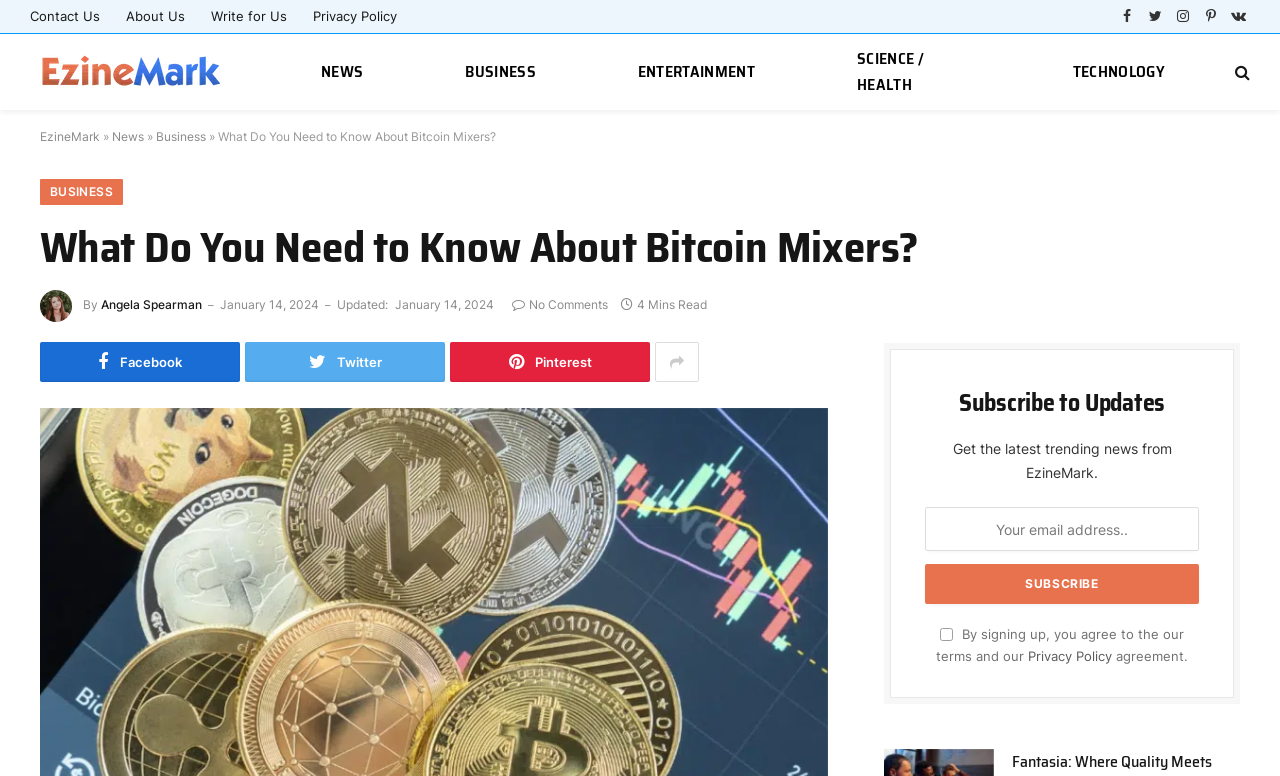Identify and extract the main heading from the webpage.

What Do You Need to Know About Bitcoin Mixers?